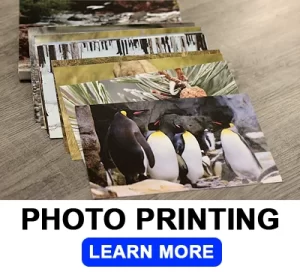Answer succinctly with a single word or phrase:
What type of scene is featured in one of the photo prints?

Penguins